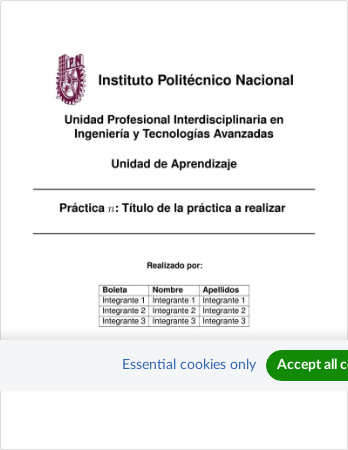Provide an in-depth description of the image you see.

The image displays a document from the Instituto Politécnico Nacional, showcasing an educational template. The header features the institution's logo alongside the title "Instituto Politécnico Nacional." Beneath this, the document is organized into sections detailing the "Unidad Profesional Interdisciplinaria en Ingeniería y Tecnologías Avanzadas" and "Unidad de Aprendizaje." 

The main body includes a placeholder for a practice title ("Práctica n: Título de la práctica a realizar") and a section titled "Realizado por," indicating spaces for student information. This layout suggests it is intended for practical learning assignments, emphasizing interdisciplinary studies. At the bottom of the image, there is a prompt regarding cookie policy settings for a website, indicating an online context for document access.